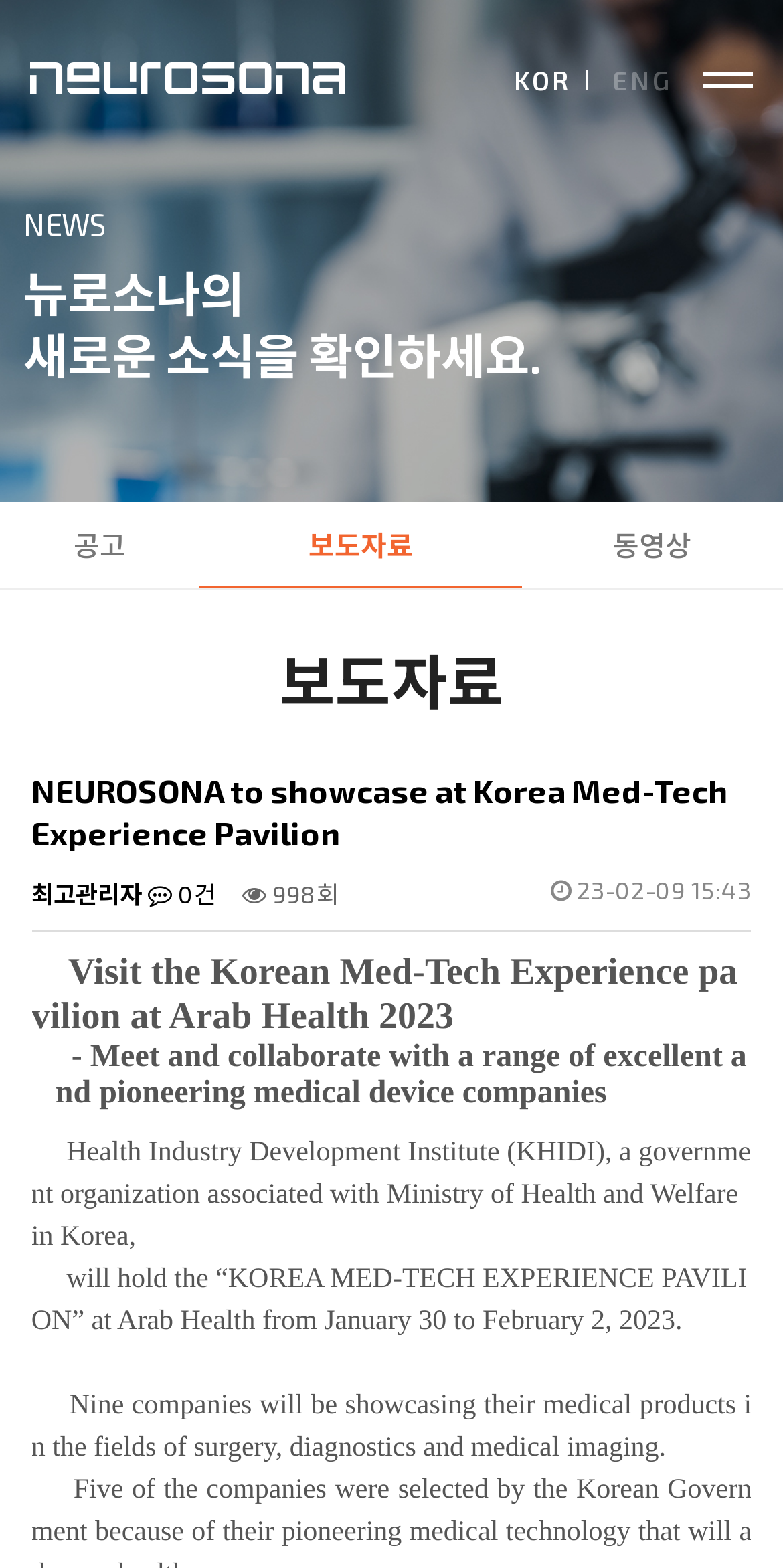What is the purpose of the 'Menu open' link?
Based on the visual content, answer with a single word or a brief phrase.

To open the menu